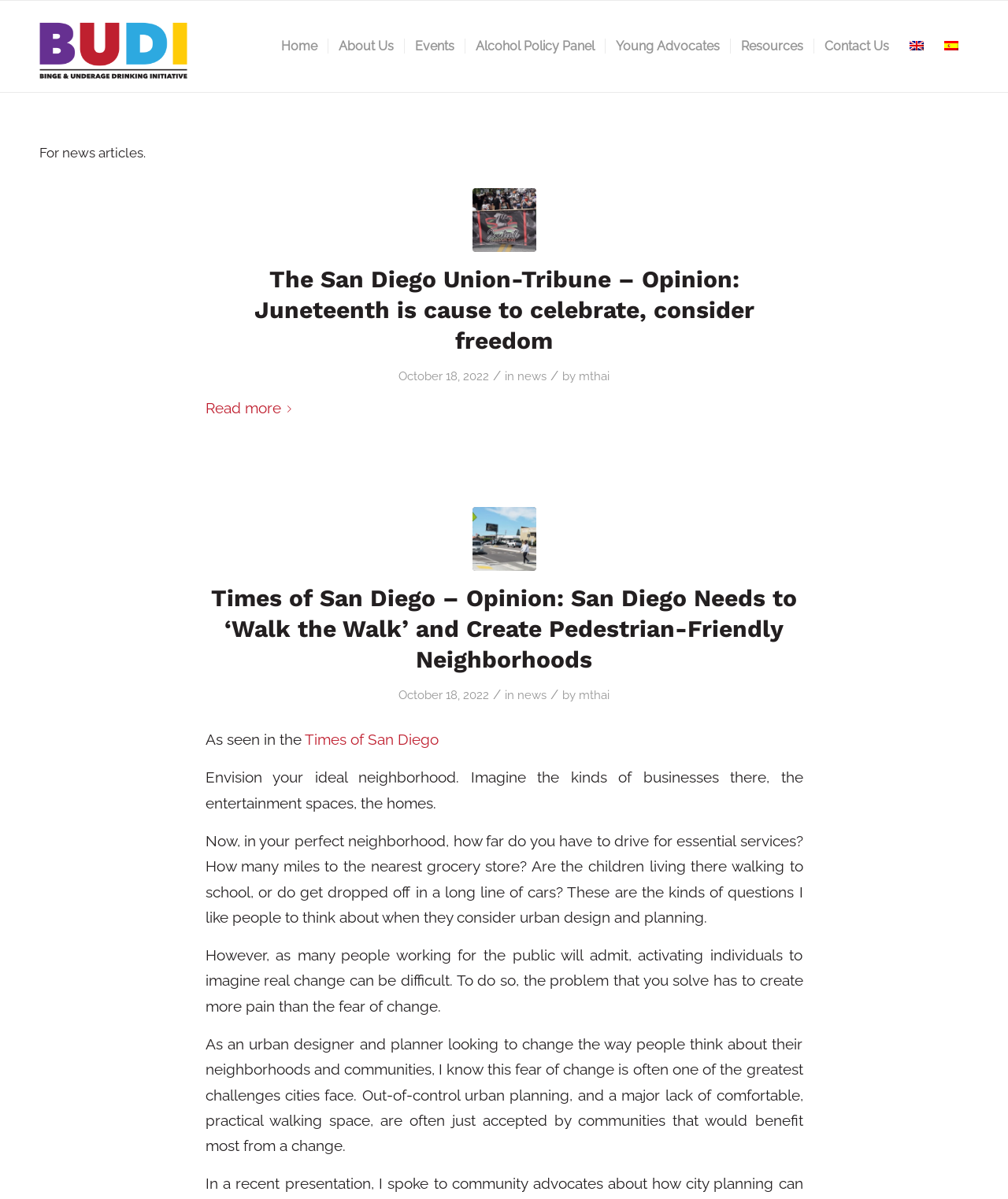Respond with a single word or phrase to the following question:
What is the date of the second news article?

October 18, 2022